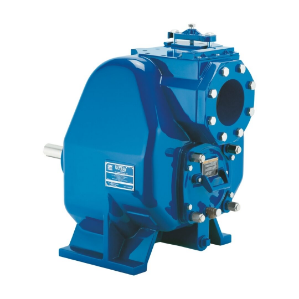Explain the details of the image comprehensively.

The image showcases a blue self-priming centrifugal pump, identified as part of the Gorman-Rupp Ultra V-Series. This pump design is characterized by its robust and durable construction, making it ideal for applications such as cooling water for quenching processes. The pump features a prominent inlet and outlet with multiple bolt holes for secure mounting, ensuring reliable operation in various environments. The sleek blue finish not only enhances its aesthetic appeal but also indicates its industrial quality, suitable for demanding tasks in fluid transfer. This image represents the innovation and performance synonymous with Gorman-Rupp products, highlighting their commitment to providing efficient pumping solutions.